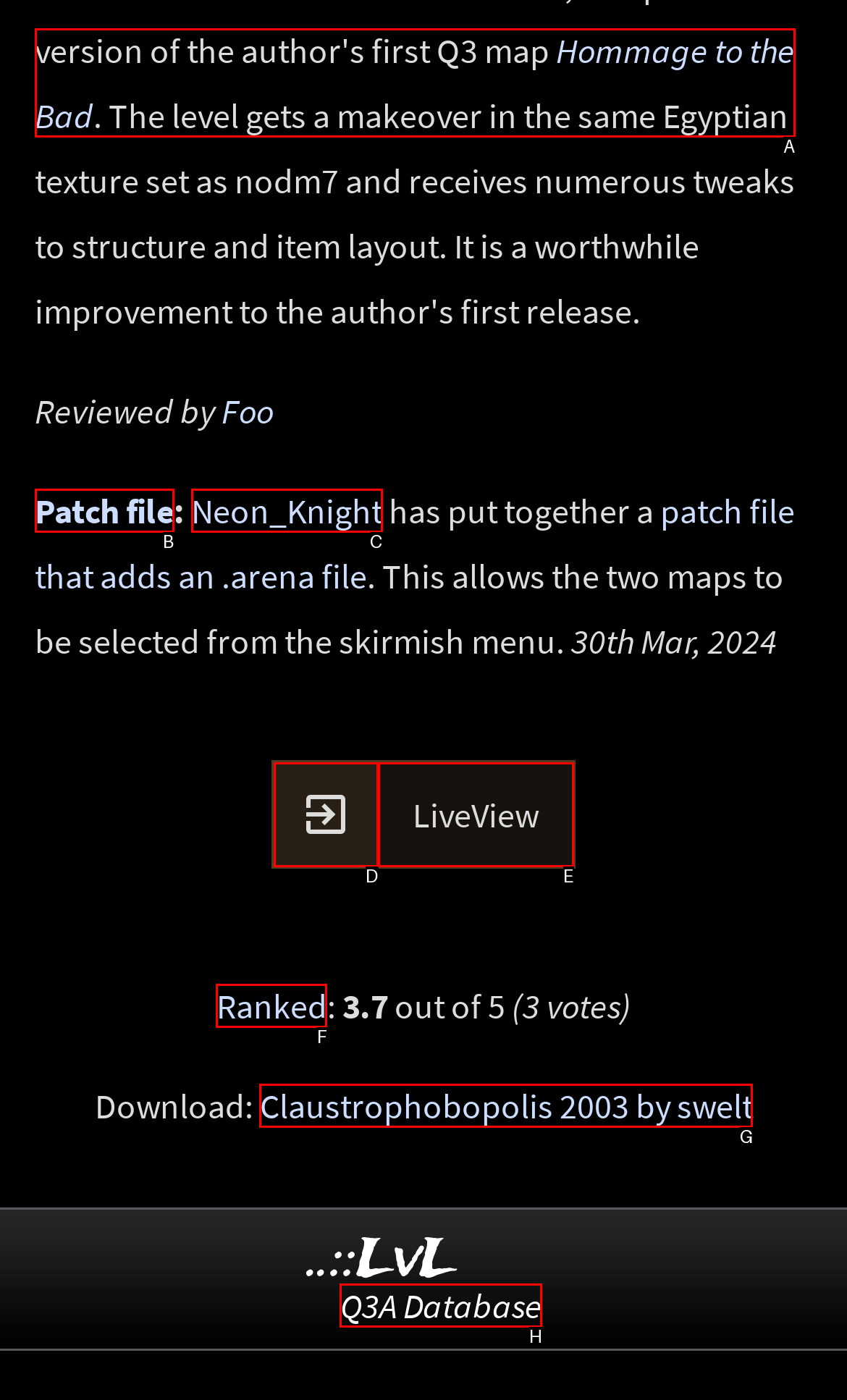Based on the description: Claustrophobopolis 2003 by swelt, find the HTML element that matches it. Provide your answer as the letter of the chosen option.

G